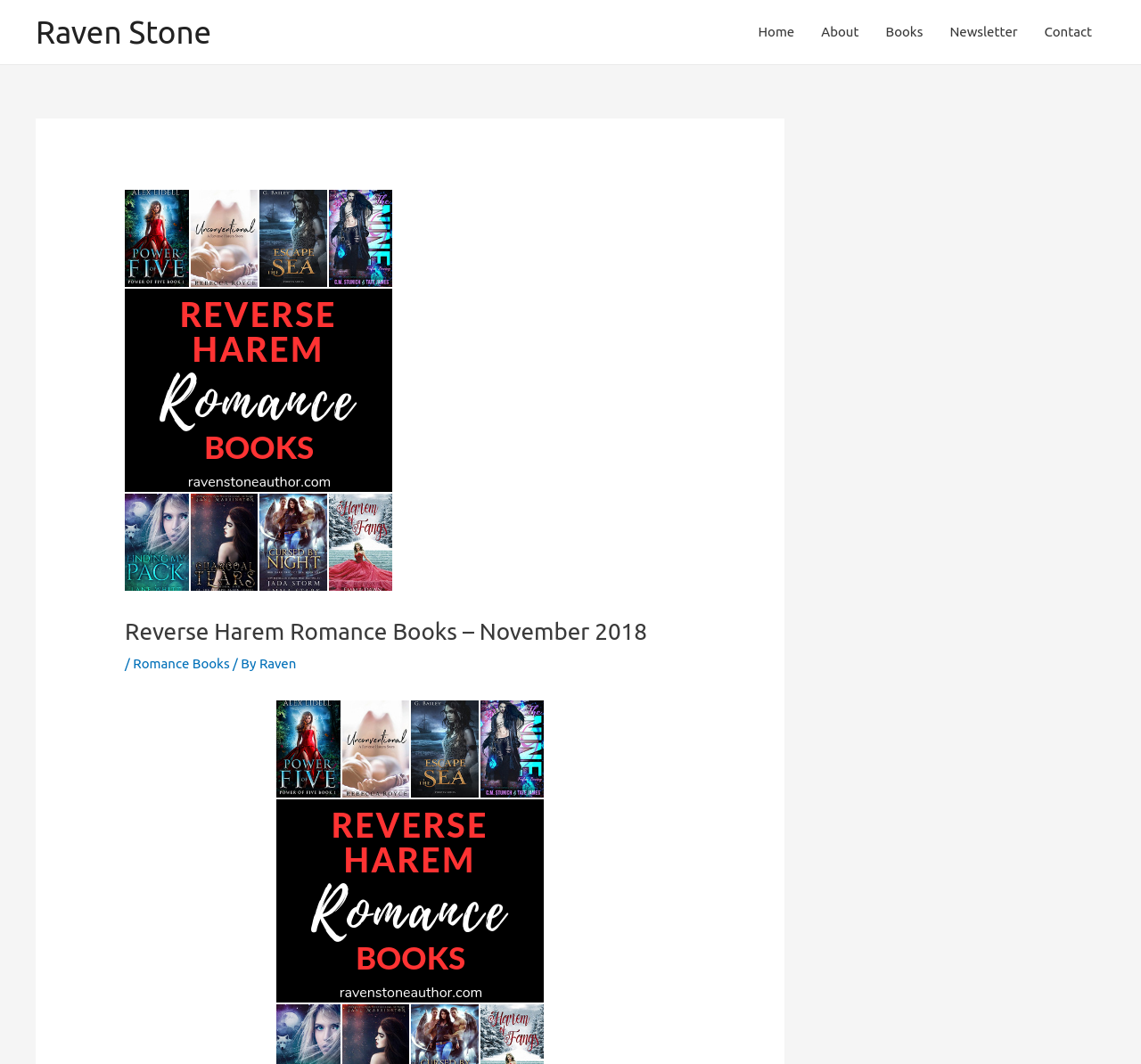Determine the bounding box coordinates for the clickable element required to fulfill the instruction: "visit romance books". Provide the coordinates as four float numbers between 0 and 1, i.e., [left, top, right, bottom].

[0.117, 0.617, 0.201, 0.631]